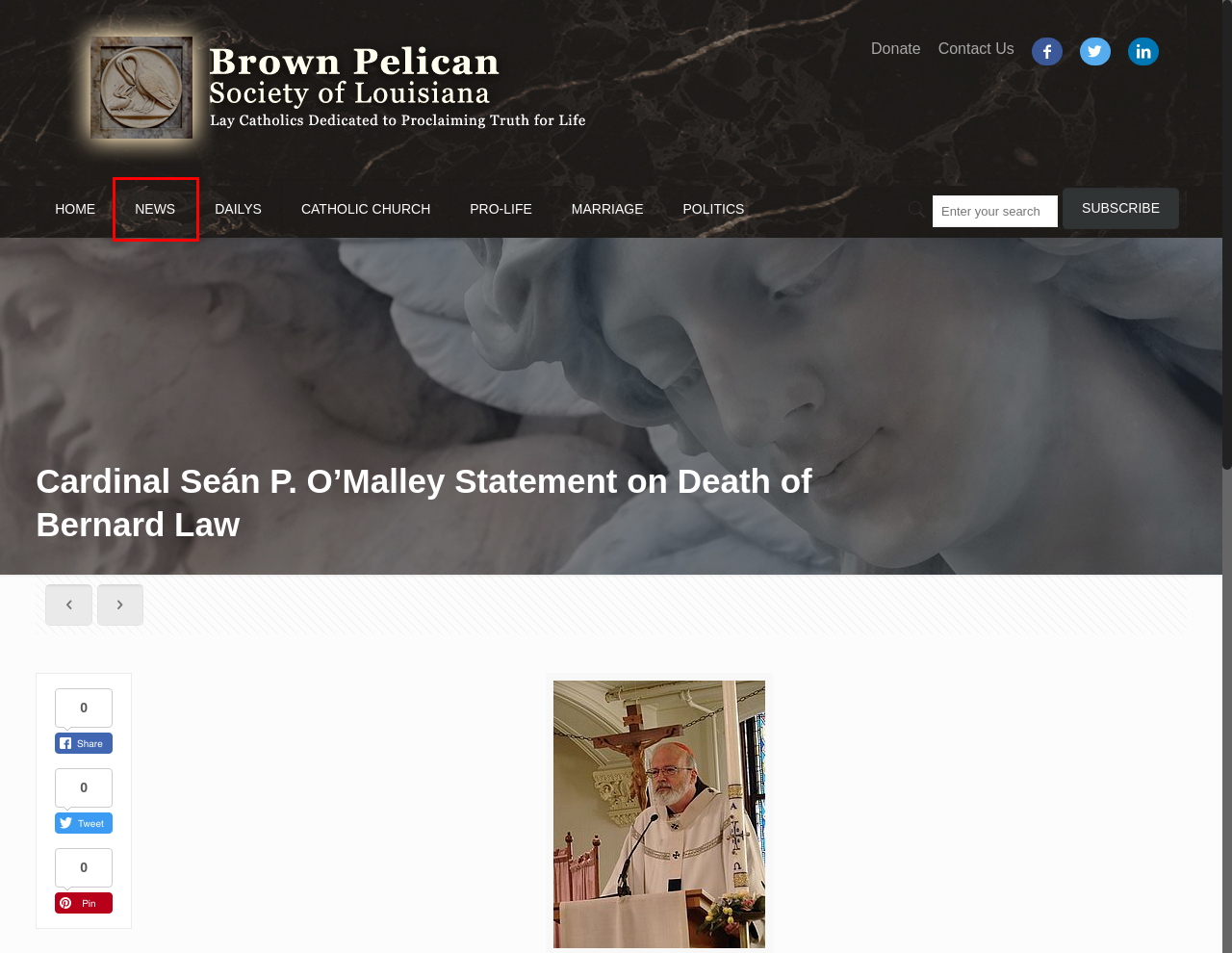Given a webpage screenshot featuring a red rectangle around a UI element, please determine the best description for the new webpage that appears after the element within the bounding box is clicked. The options are:
A. Catholic Church – Brown Pelican Society of Lousiana
B. Marriage – Brown Pelican Society of Lousiana
C. Pro-Life – Brown Pelican Society of Lousiana
D. News – Brown Pelican Society of Lousiana
E. Brown Pelican Society of Lousiana – Lay Catholics Dedicated to Proclaiming Truth for Life
F. Donate – Brown Pelican Society of Lousiana
G. Contact Us – Brown Pelican Society of Lousiana
H. Politics – Brown Pelican Society of Lousiana

D